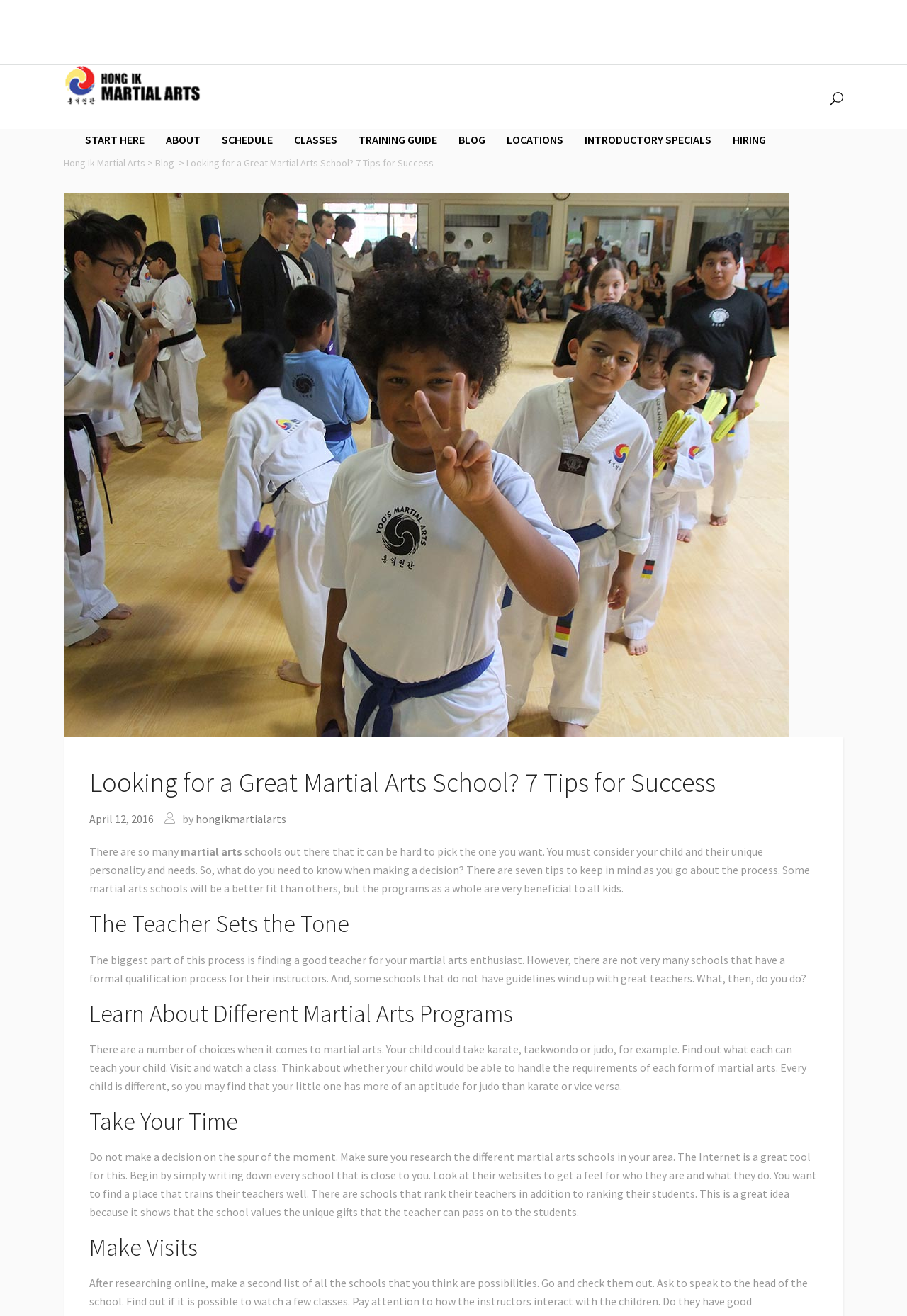Describe all visible elements and their arrangement on the webpage.

This webpage is about finding a great martial arts school, specifically providing 7 tips for success. At the top left corner, there is a logo of Hong Ik Martial Arts, accompanied by three images of the logo in different styles. Below the logo, there is a navigation menu with 9 links: START HERE, ABOUT, SCHEDULE, CLASSES, TRAINING GUIDE, BLOG, LOCATIONS, INTRODUCTORY SPECIALS, and HIRING.

The main content of the webpage is divided into sections, each with a heading. The first section is the title "Looking for a Great Martial Arts School? 7 Tips for Success" followed by a brief introduction to the topic, which is about considering one's child and their unique personality and needs when choosing a martial arts school.

To the left of the introduction, there is a large image related to martial arts. Below the introduction, there are several sections, each with a heading and a paragraph of text. The headings are "The Teacher Sets the Tone", "Learn About Different Martial Arts Programs", "Take Your Time", and "Make Visits". Each section provides advice and considerations for choosing a martial arts school, such as finding a good teacher, learning about different martial arts programs, researching schools, and making visits to schools.

Throughout the webpage, there are several links to other pages, including the Hong Ik Martial Arts homepage and the blog. The webpage also displays the date "April 12, 2016" and the author "hongikmartialarts".